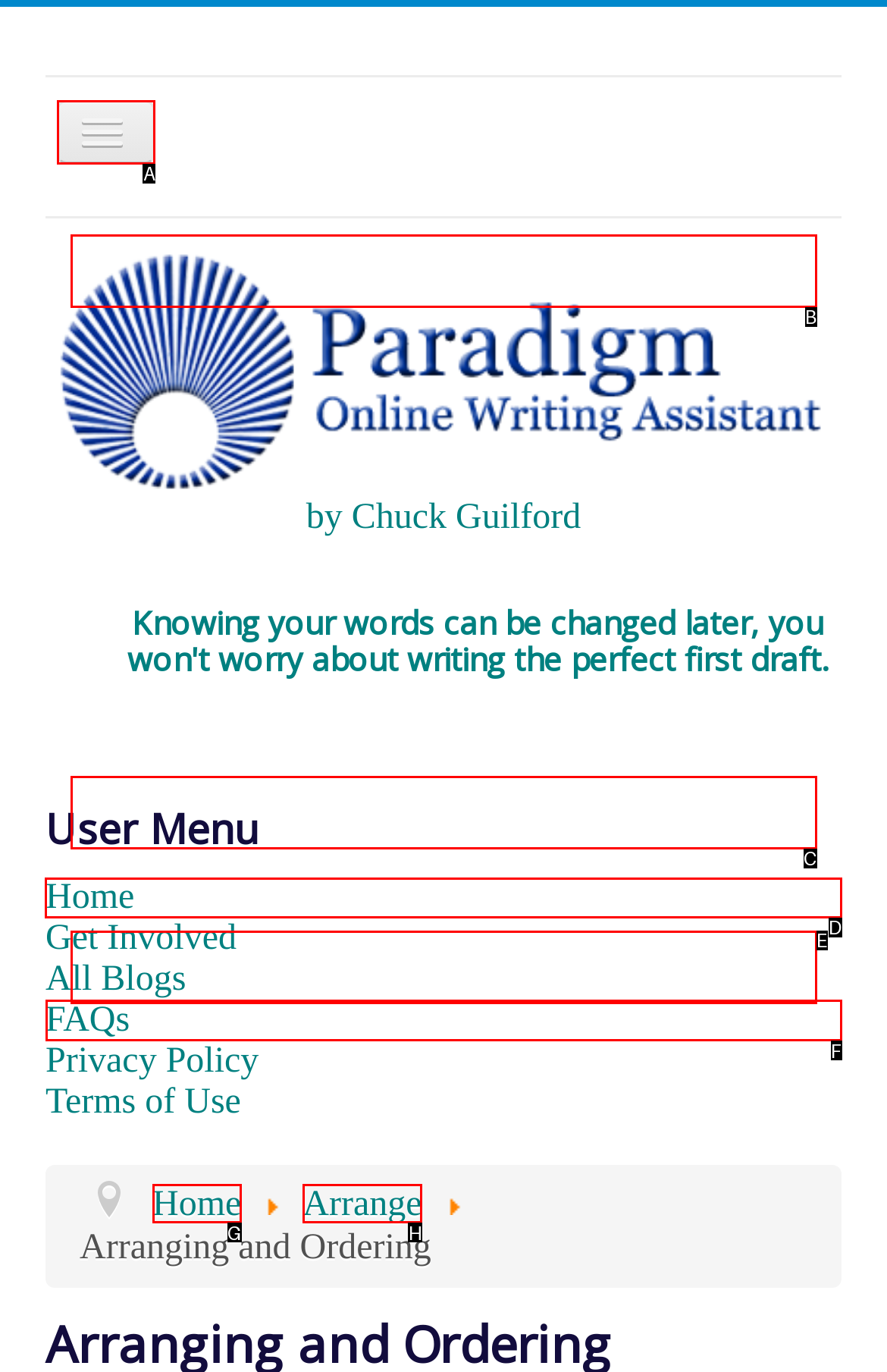Which lettered option should I select to achieve the task: Click on the 'Home' link according to the highlighted elements in the screenshot?

D